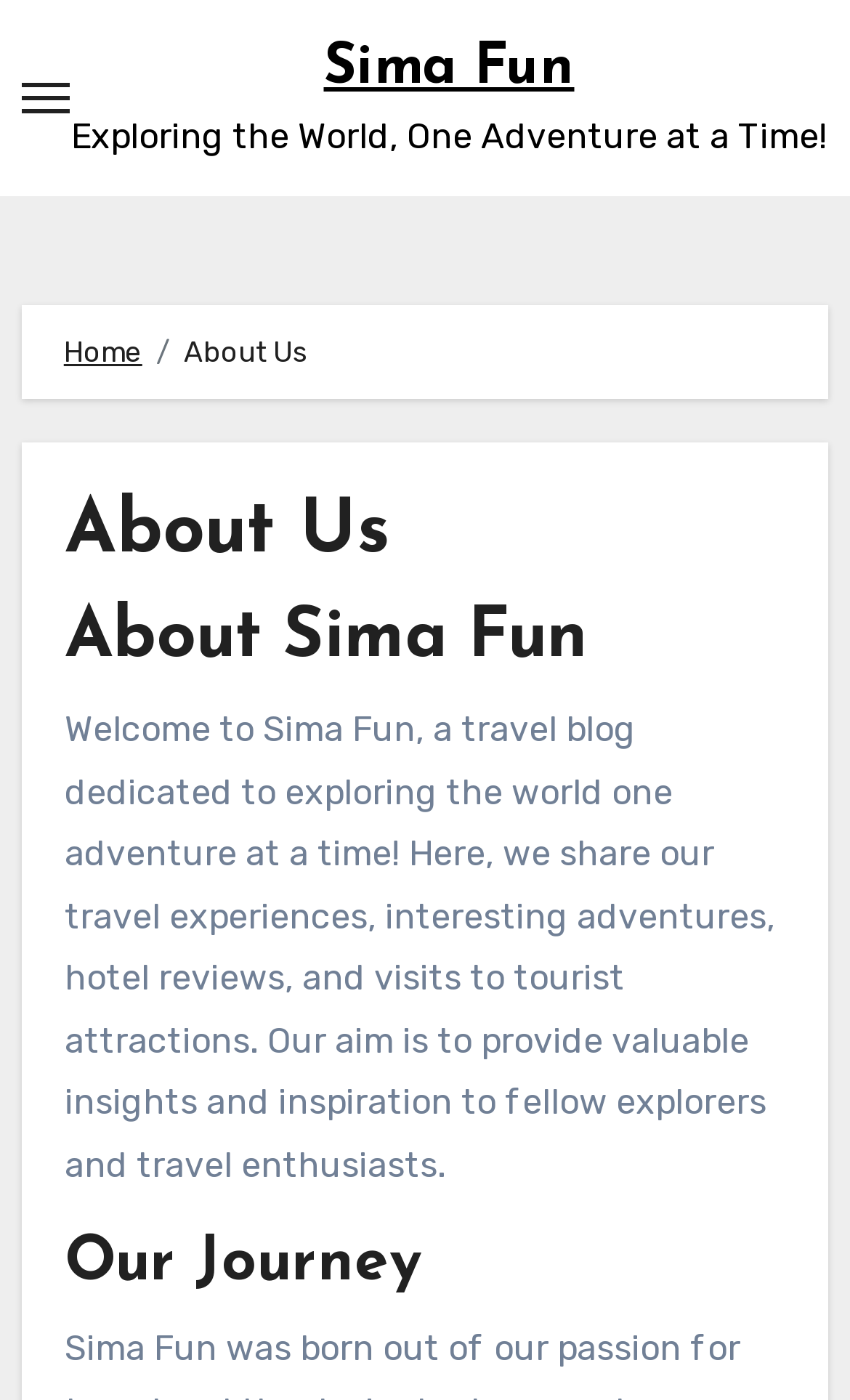Based on the element description: "Home", identify the bounding box coordinates for this UI element. The coordinates must be four float numbers between 0 and 1, listed as [left, top, right, bottom].

[0.075, 0.239, 0.167, 0.262]